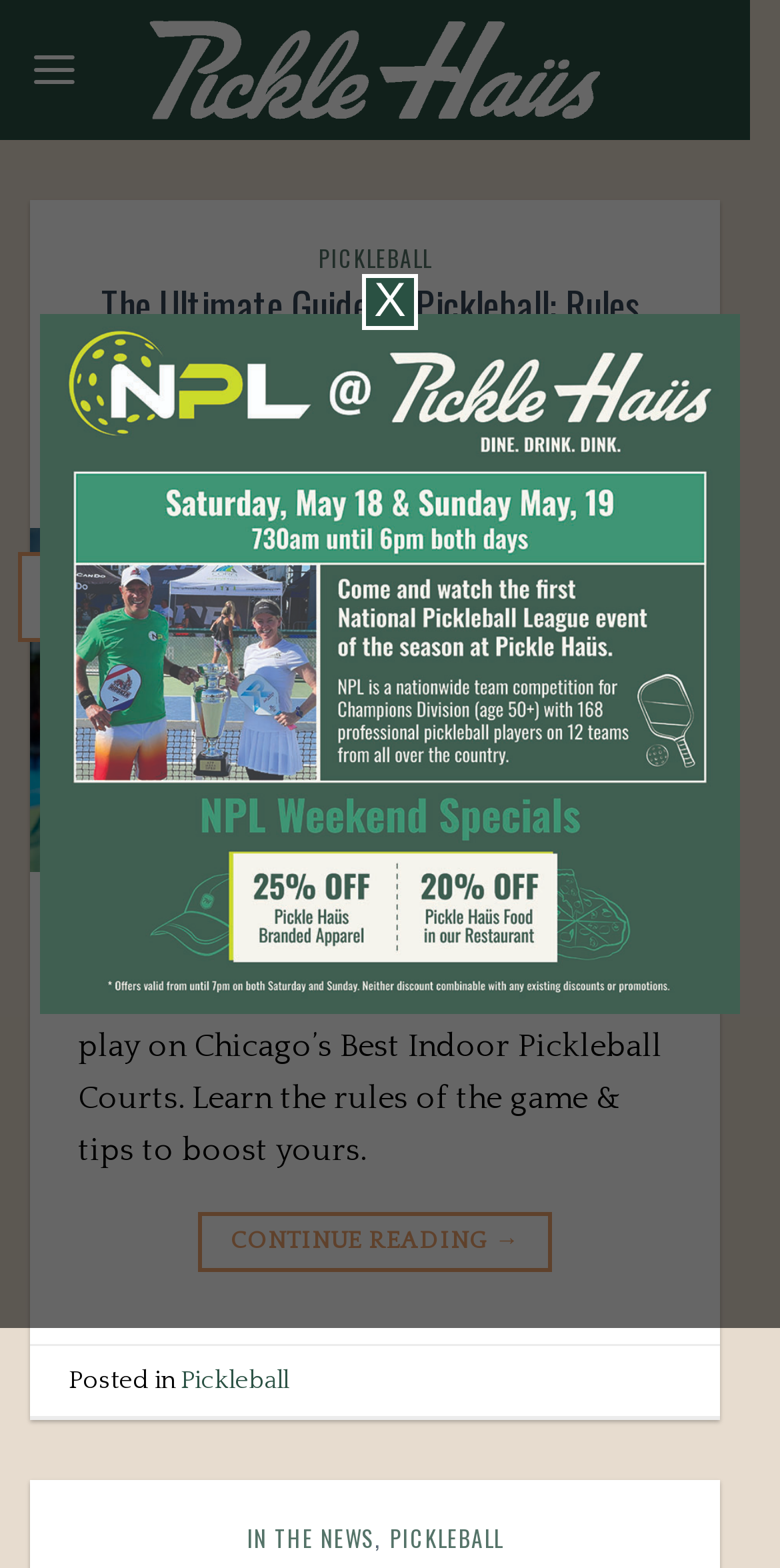Based on the provided description, "October 27, 2023November 10, 2023", find the bounding box of the corresponding UI element in the screenshot.

[0.314, 0.289, 0.591, 0.304]